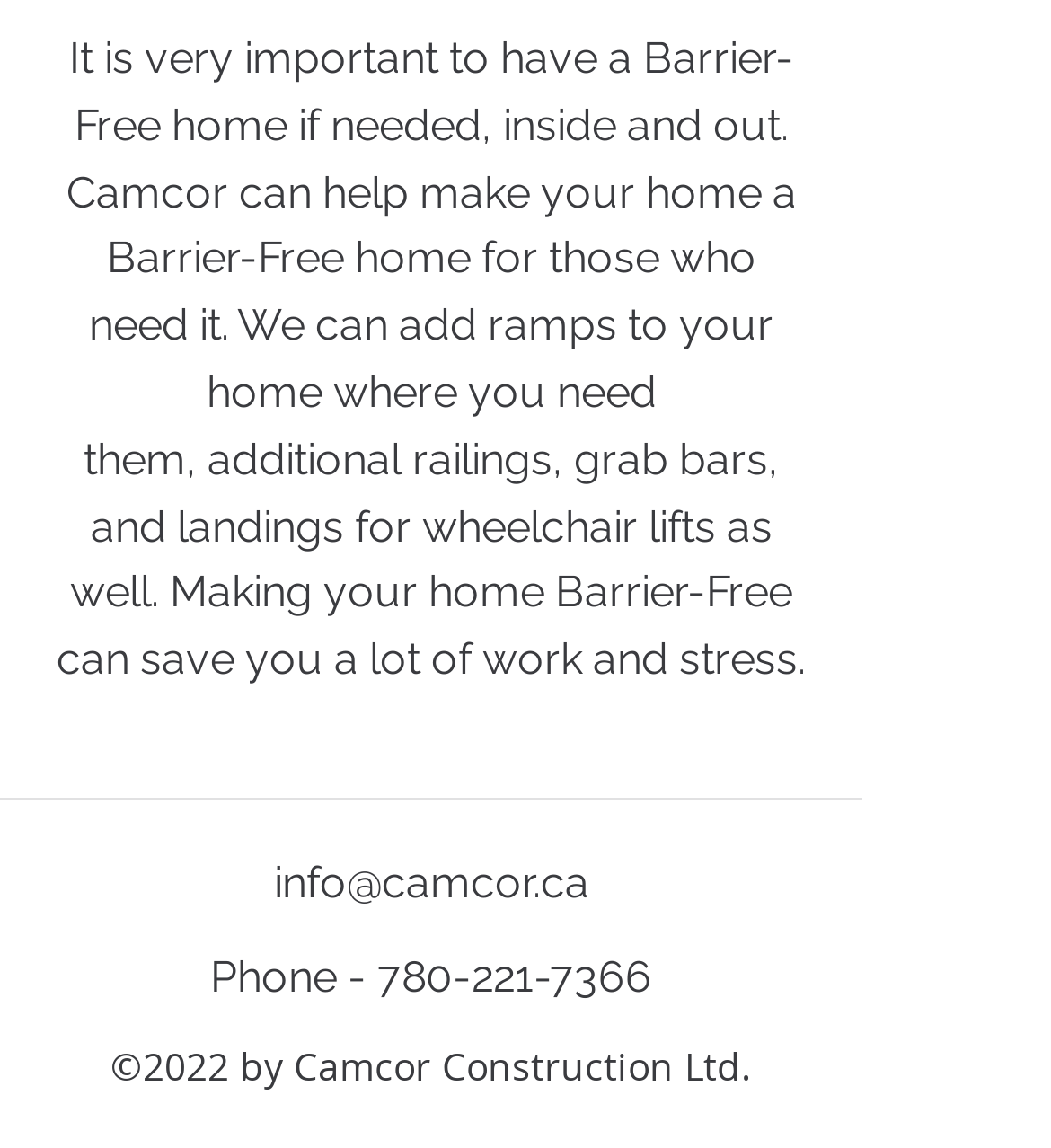Bounding box coordinates are given in the format (top-left x, top-left y, bottom-right x, bottom-right y). All values should be floating point numbers between 0 and 1. Provide the bounding box coordinate for the UI element described as: Cookie-Richtlinie

None